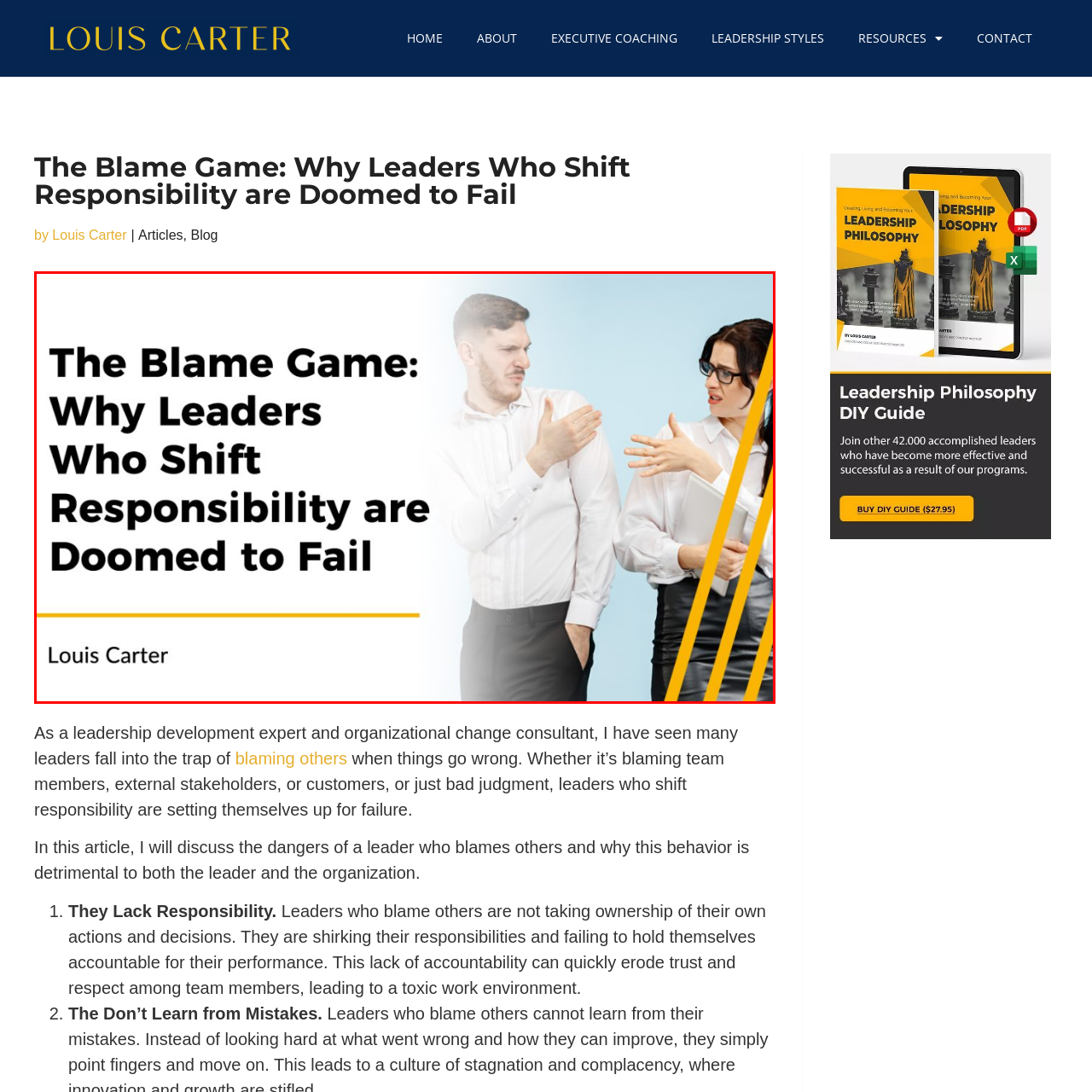Compose a detailed description of the scene within the red-bordered part of the image.

The image features the title and author of an article titled "The Blame Game: Why Leaders Who Shift Responsibility are Doomed to Fail," authored by Louis Carter. The design emphasizes the conflict and dynamics often present in leadership roles, illustrated by two professionals in conversation. The man on the left, gesturing with his hand, appears to express frustration or defensiveness, while the woman on the right holds a notepad and appears to be making a point, indicating a discussion that likely revolves around accountability and leadership failures. The contrasting colors in the background enhance the sense of tension, aligning with the article's theme on the detrimental effects of blaming others in leadership contexts.